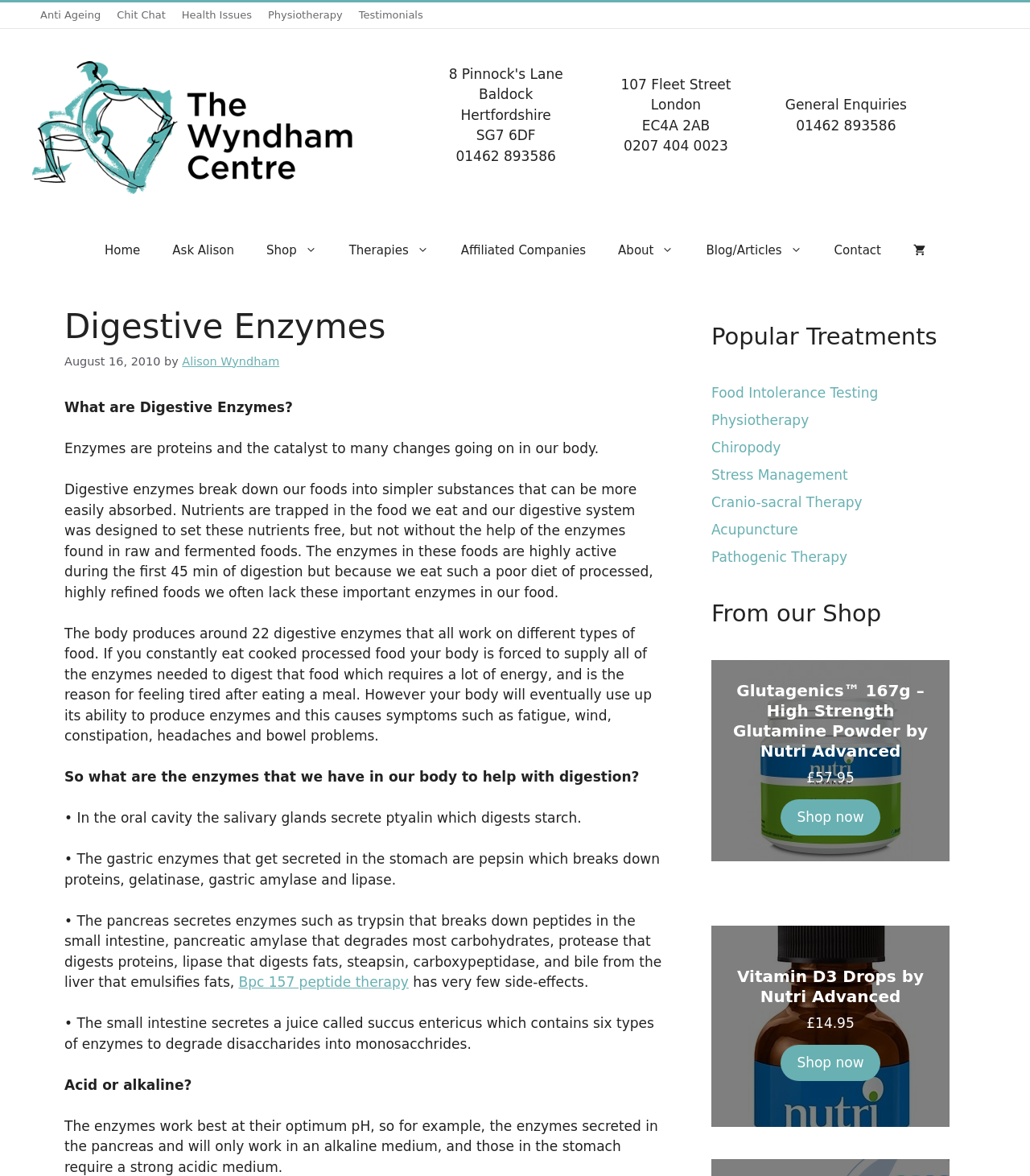Locate the bounding box coordinates of the clickable region to complete the following instruction: "Read the article about 'Digestive Enzymes'."

[0.062, 0.34, 0.284, 0.353]